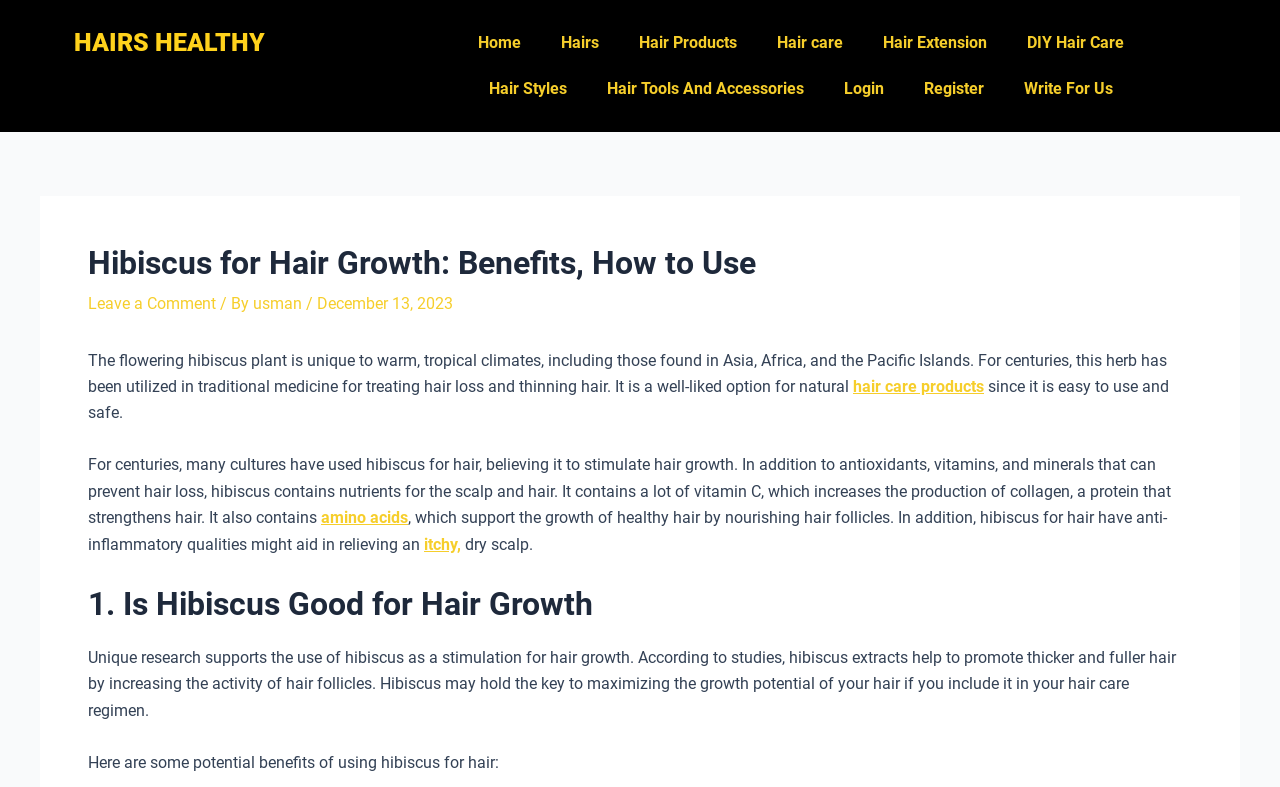Please answer the following question using a single word or phrase: What is the author of this blog post?

usman